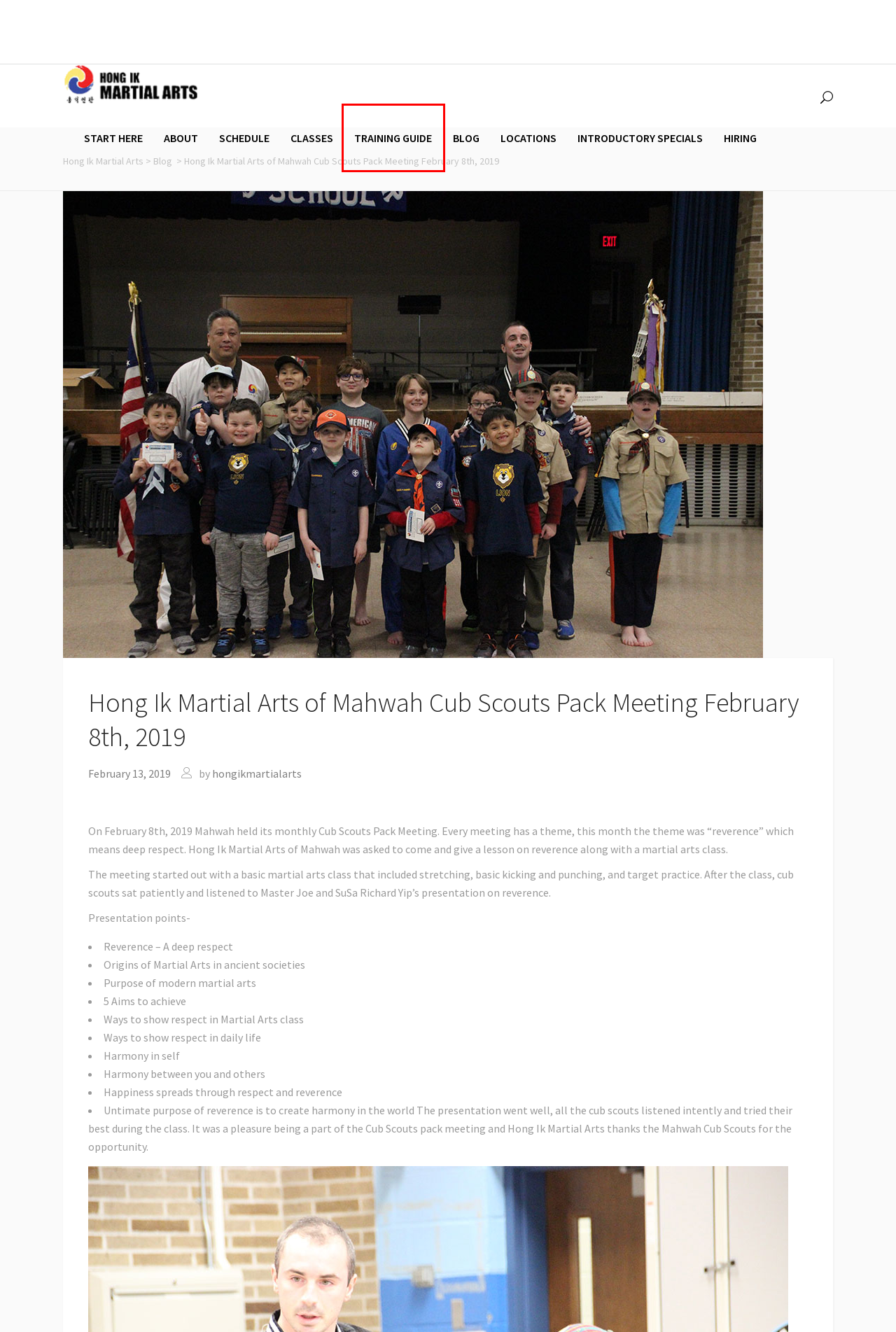Review the screenshot of a webpage containing a red bounding box around an element. Select the description that best matches the new webpage after clicking the highlighted element. The options are:
A. hongikmartialarts, Author at Hong Ik Martial Arts
B. Location - Hong Ik Martial Arts
C. Special Trial - Hong Ik Martial Arts
D. HIRING - Hong Ik Martial Arts
E. Tarrytown Schedule - Hong Ik Martial Arts
F. Belt Progression - Hong Ik Martial Arts
G. Hong-ik Martial Arts | Taekwondo
H. Be Strong, Healthy and Centered - Hong Ik Martial Arts

F